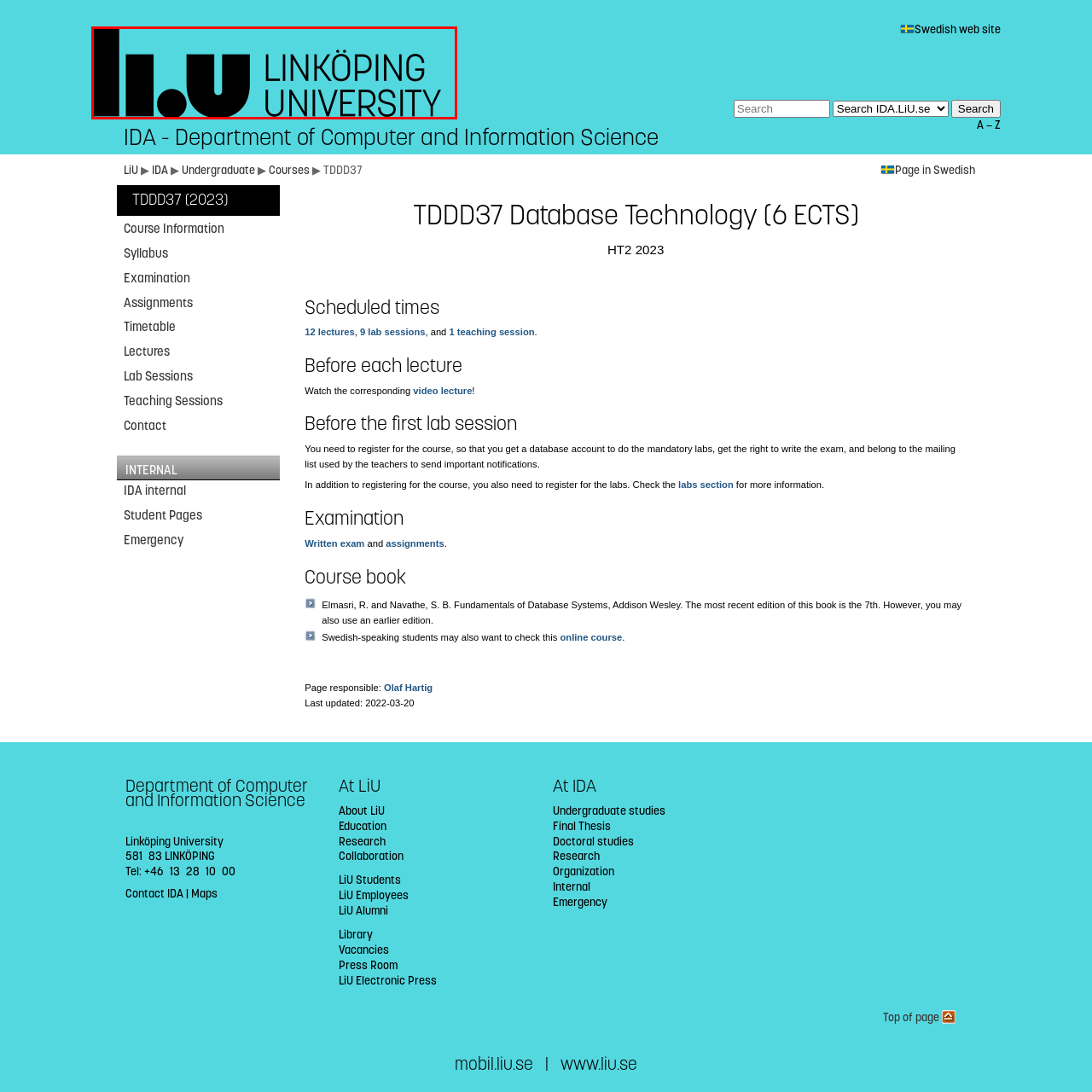Inspect the section highlighted in the red box, What is the full name of the university? 
Answer using a single word or phrase.

LINKÖPING UNIVERSITY